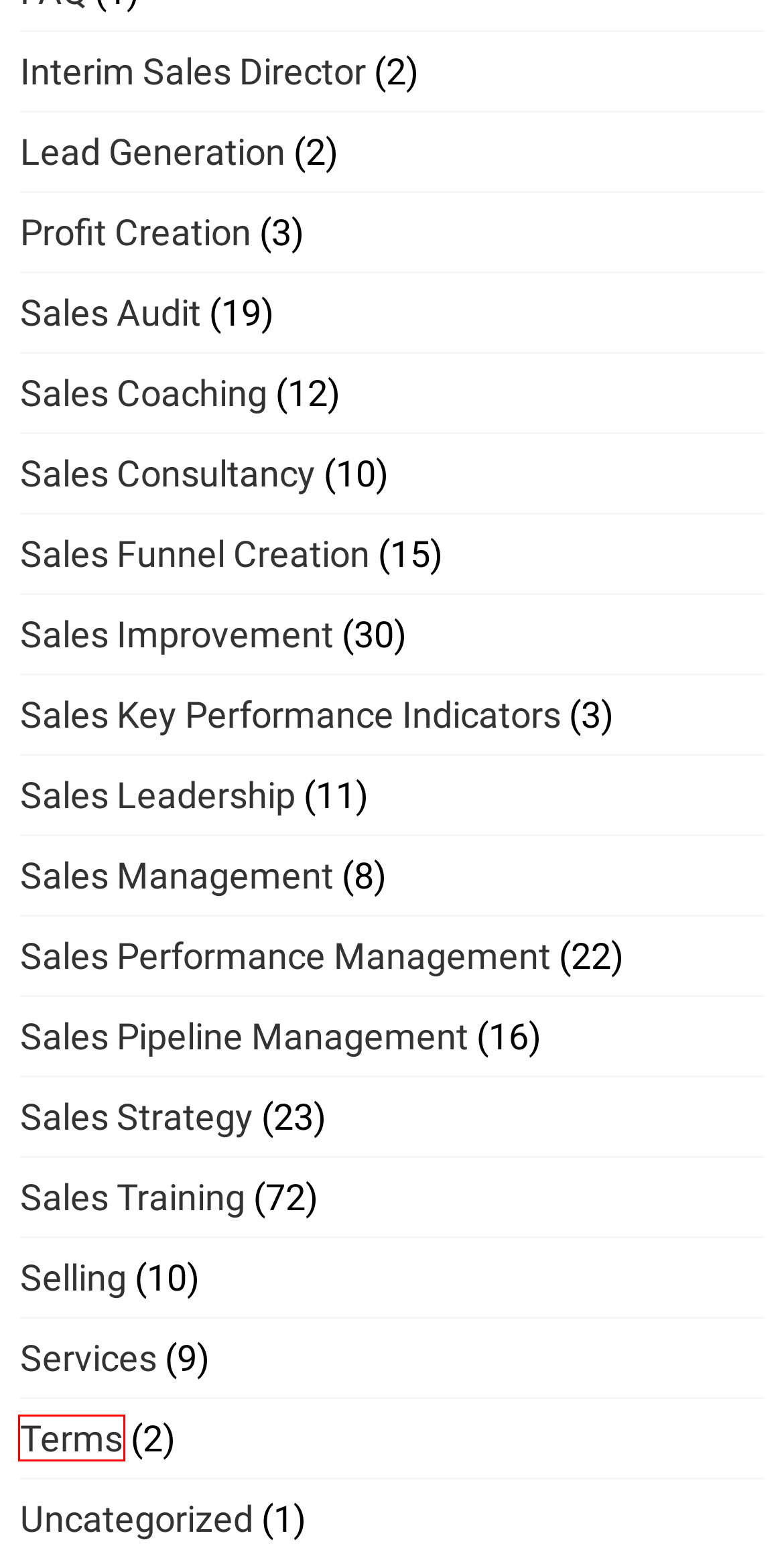Review the screenshot of a webpage that includes a red bounding box. Choose the webpage description that best matches the new webpage displayed after clicking the element within the bounding box. Here are the candidates:
A. Terms Archives - Morton Kyle Limited
B. Services Archives - Morton Kyle Limited
C. Profit Creation Archives - Morton Kyle Limited
D. Sales Leadership Archives - Morton Kyle Limited
E. Sales Audit Archives - Morton Kyle Limited
F. Lead Generation Archives - Morton Kyle Limited
G. Interim Sales Director Archives - Morton Kyle Limited
H. Sales Key Performance Indicators Archives - Morton Kyle Limited

A